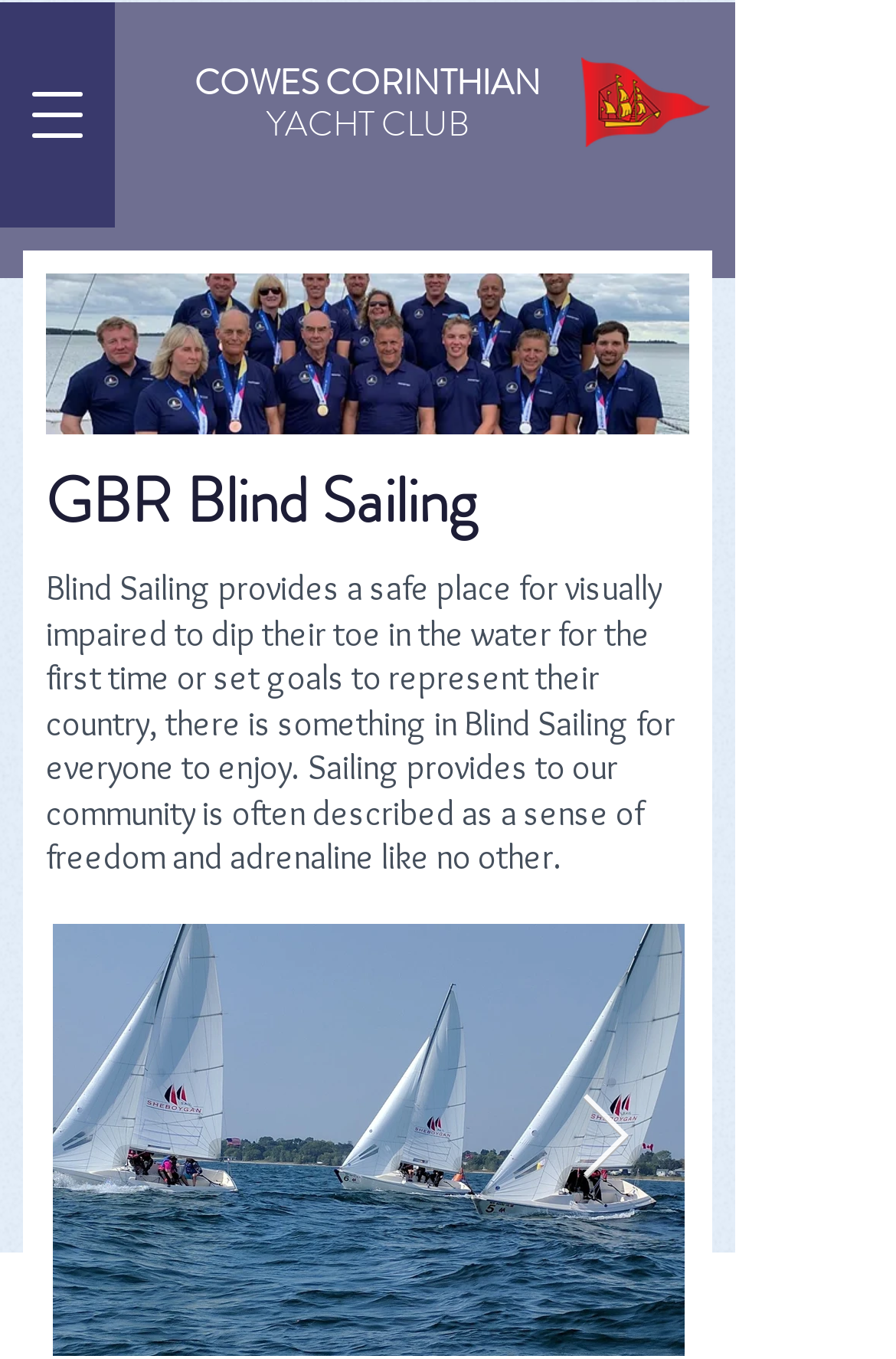How many buttons are there on the page?
By examining the image, provide a one-word or phrase answer.

3